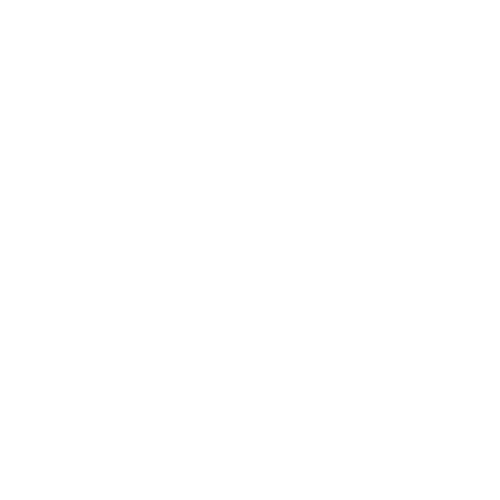What is the material used to make the lock?
Can you give a detailed and elaborate answer to the question?

According to the caption, the lock is made from high-quality zinc alloy material, which ensures strength and resistance to tampering.